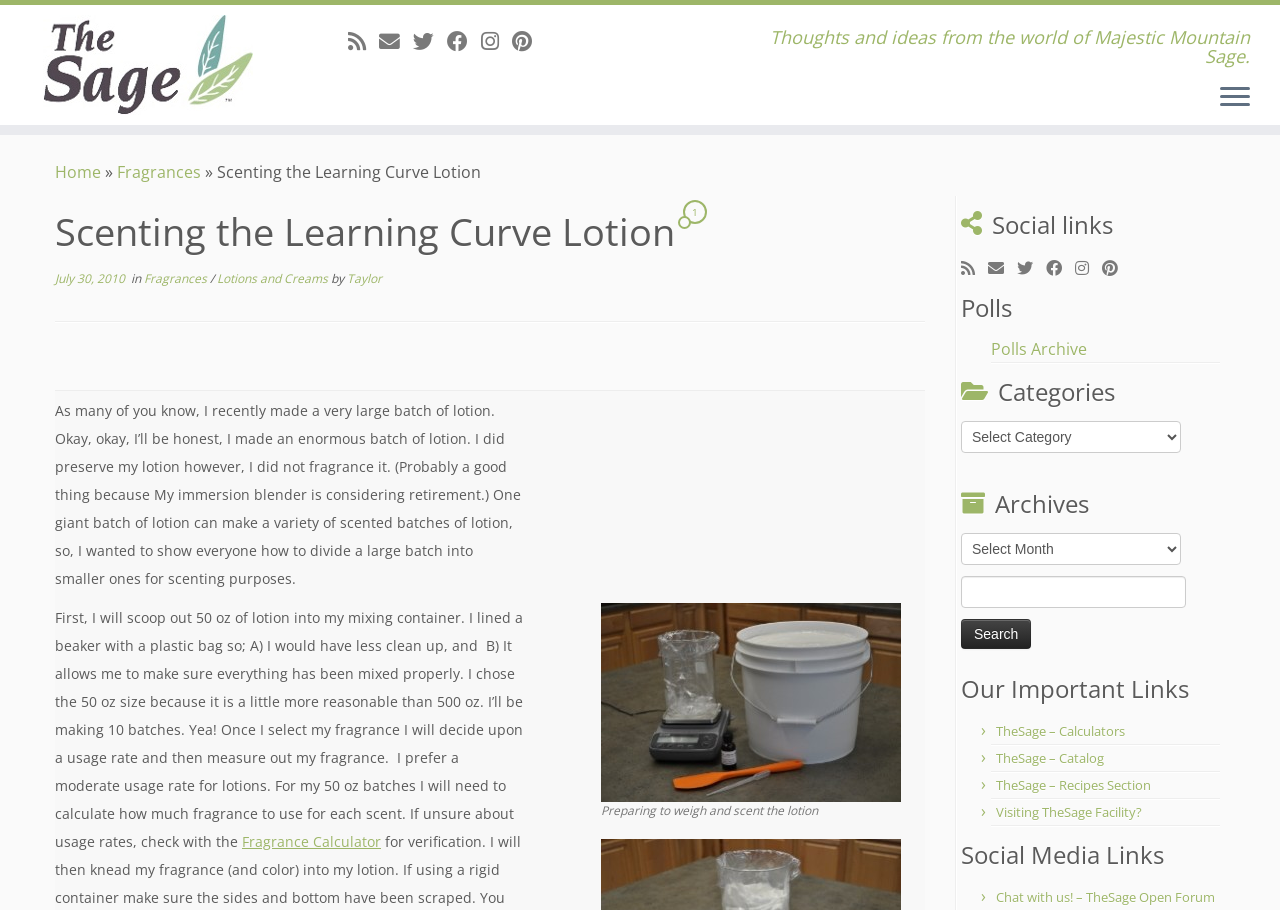Respond to the question below with a concise word or phrase:
What is the category of the current post?

Fragrances